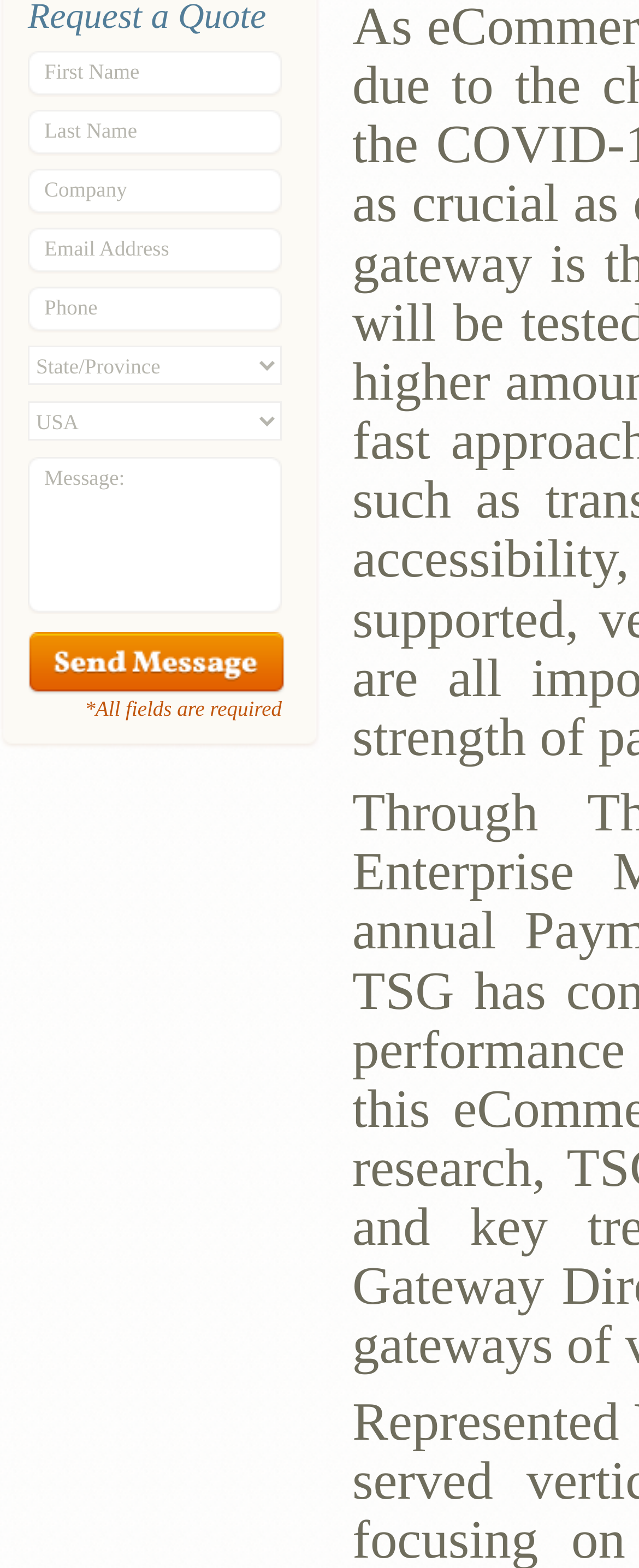Using the format (top-left x, top-left y, bottom-right x, bottom-right y), and given the element description, identify the bounding box coordinates within the screenshot: parent_node: Last Name name="si_contact_ex_field2"

[0.069, 0.074, 0.418, 0.093]